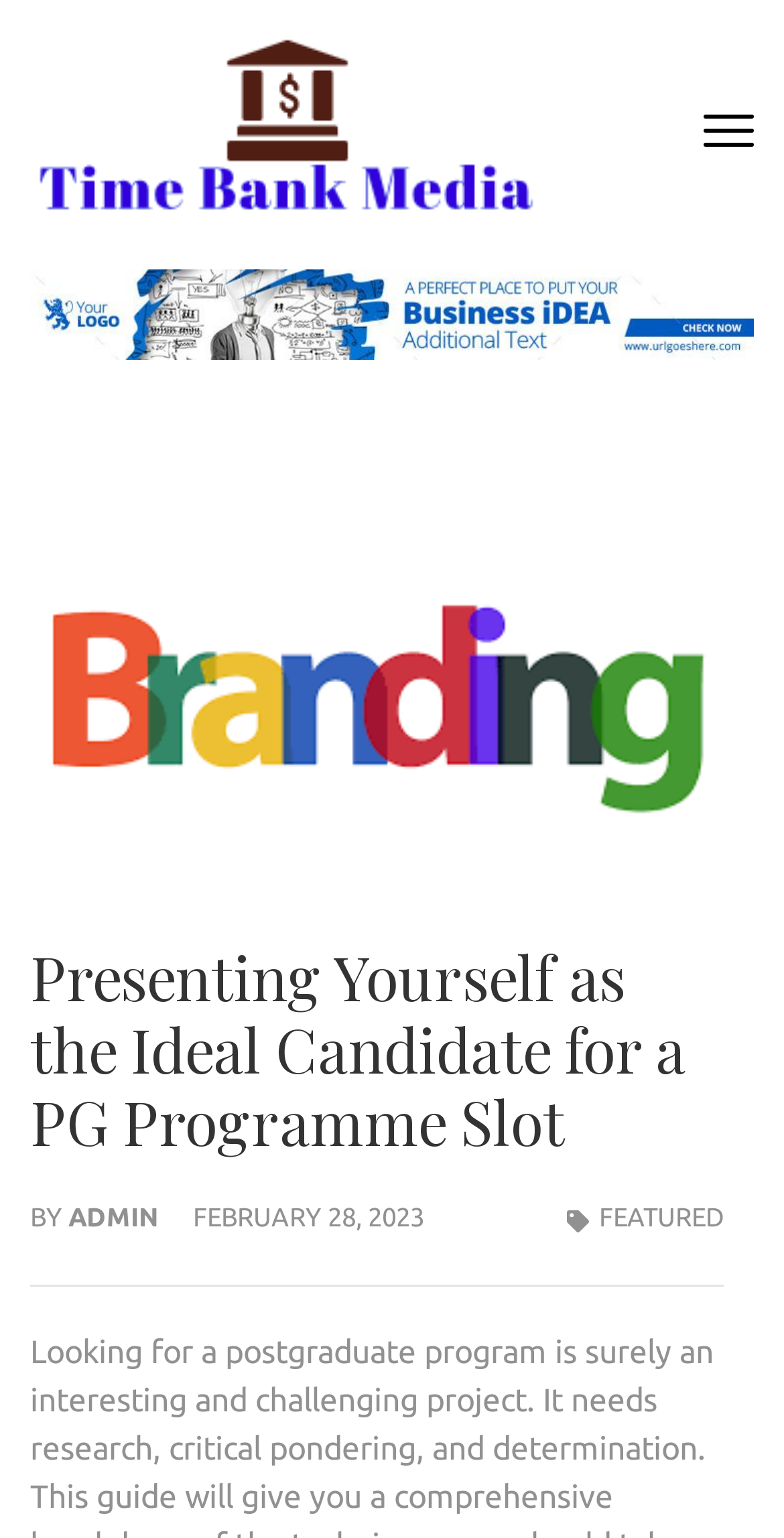What is the name of the media company?
Using the image, elaborate on the answer with as much detail as possible.

The name of the media company can be found in the top-left corner of the webpage, where it is written as 'Time Bank Media' and also has an image with the same name. This suggests that Time Bank Media is the name of the media company.